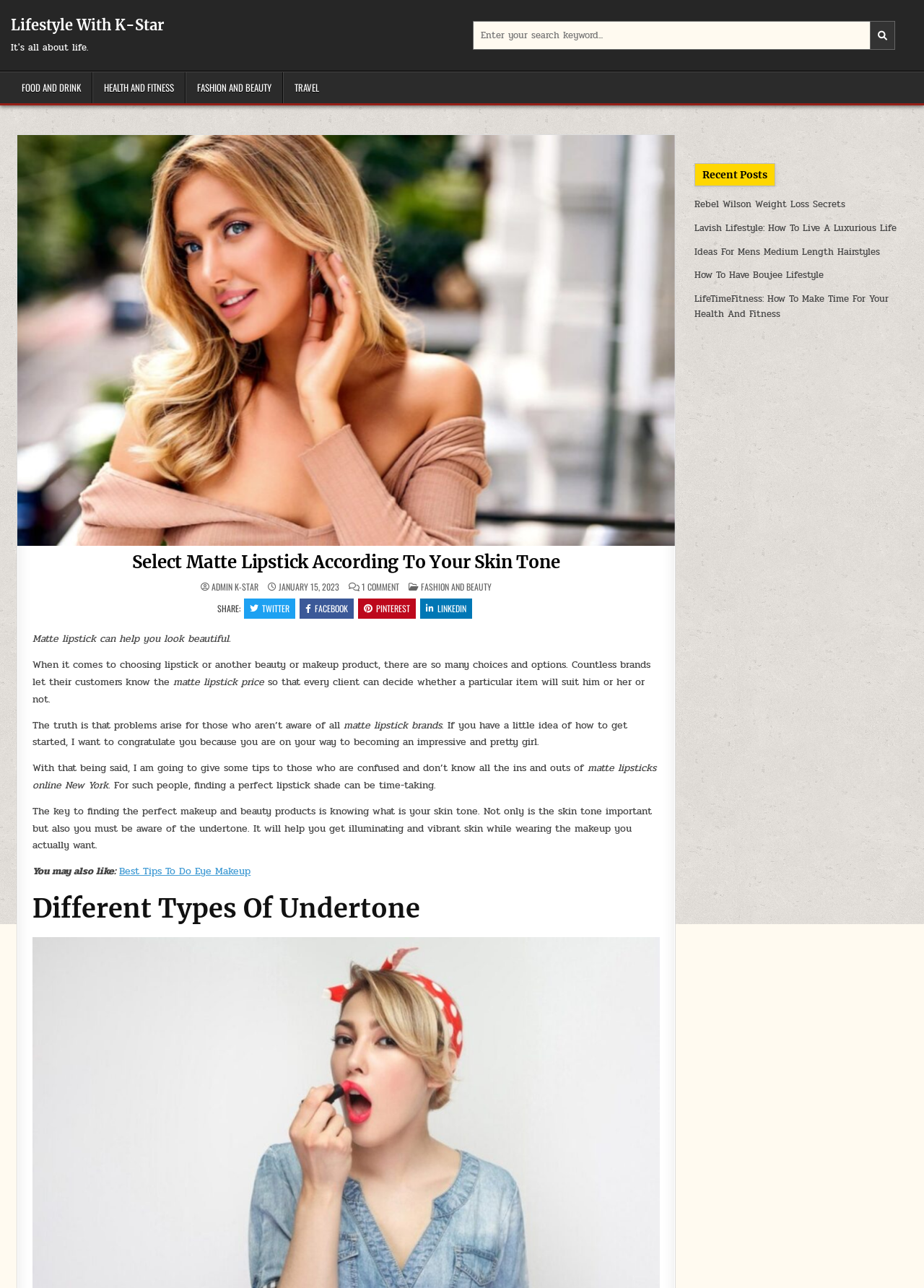What is the title of the section that lists related posts?
Please answer the question with as much detail and depth as you can.

The section that lists related posts is titled 'You may also like', which is evident from the static text 'You may also like:' followed by links to related posts.